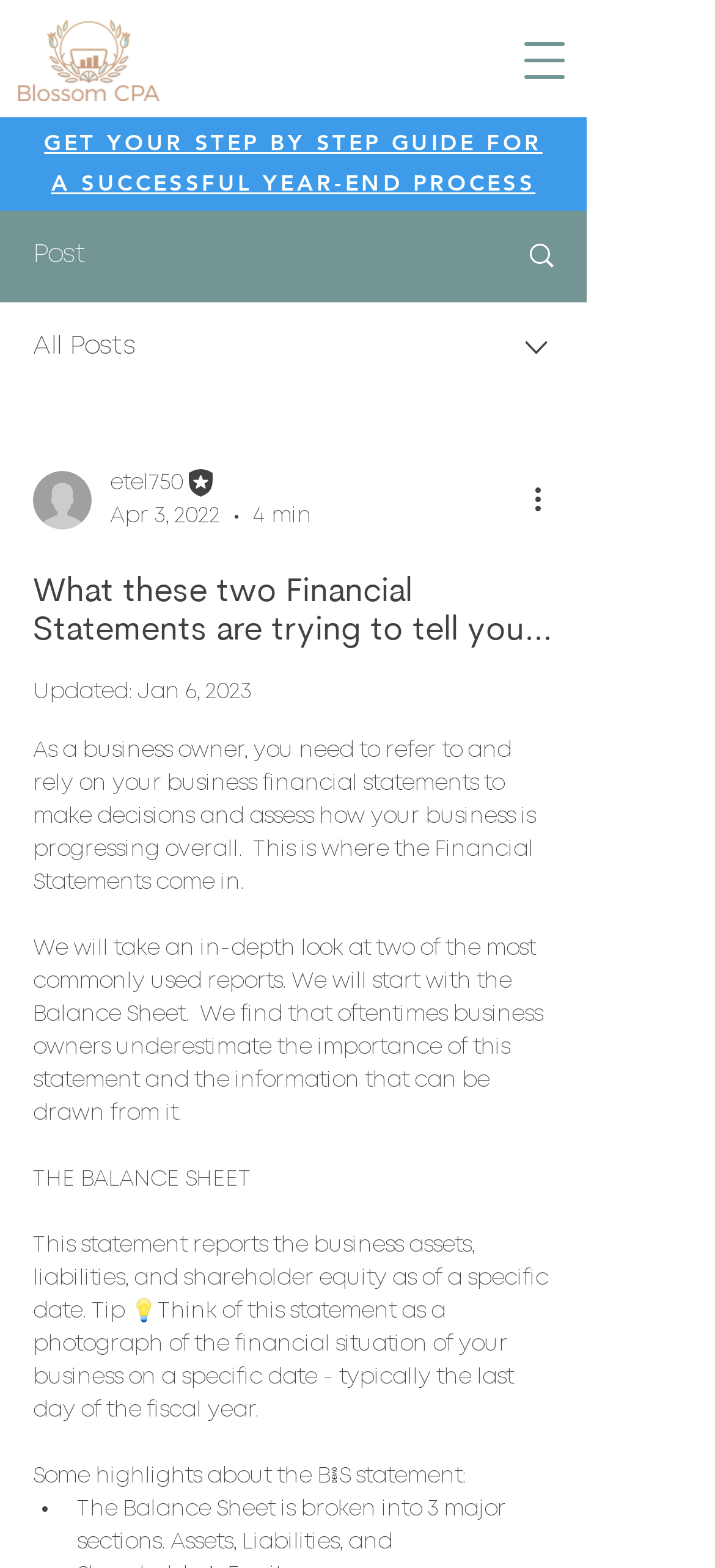What is the author's name?
Based on the visual, give a brief answer using one word or a short phrase.

etel750